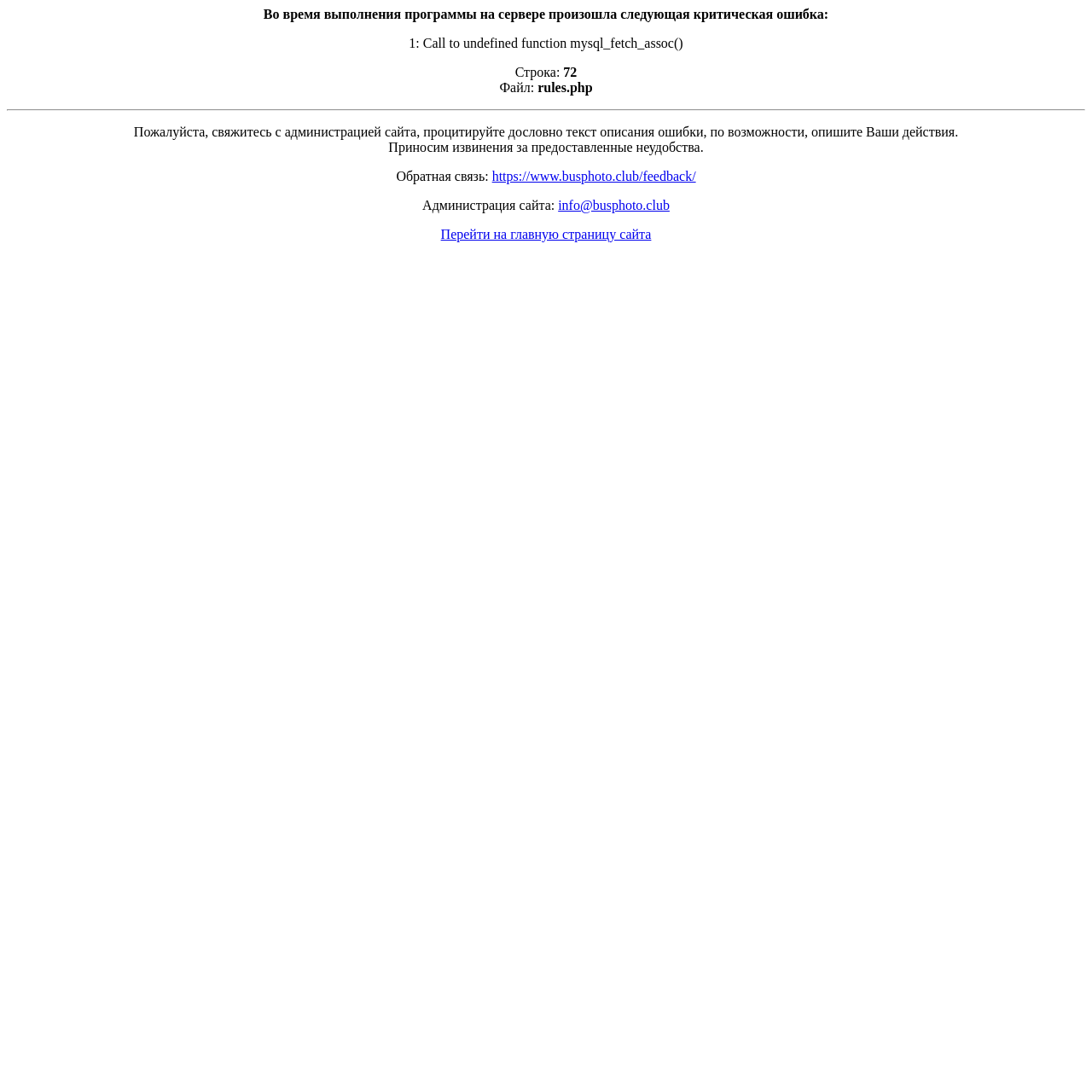For the following element description, predict the bounding box coordinates in the format (top-left x, top-left y, bottom-right x, bottom-right y). All values should be floating point numbers between 0 and 1. Description: Site by Cookson

None